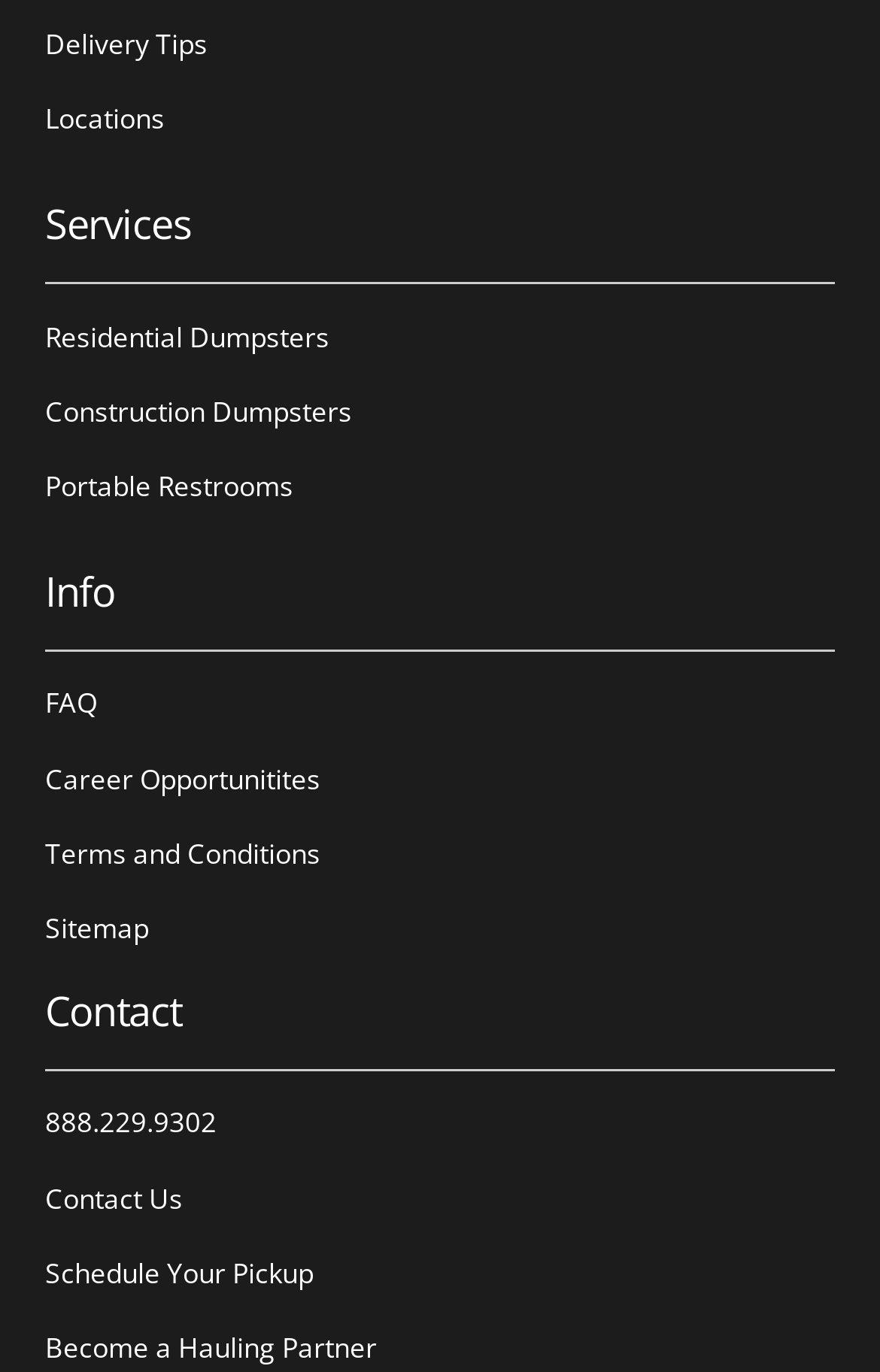Indicate the bounding box coordinates of the element that needs to be clicked to satisfy the following instruction: "Schedule a pickup". The coordinates should be four float numbers between 0 and 1, i.e., [left, top, right, bottom].

[0.051, 0.907, 0.356, 0.95]